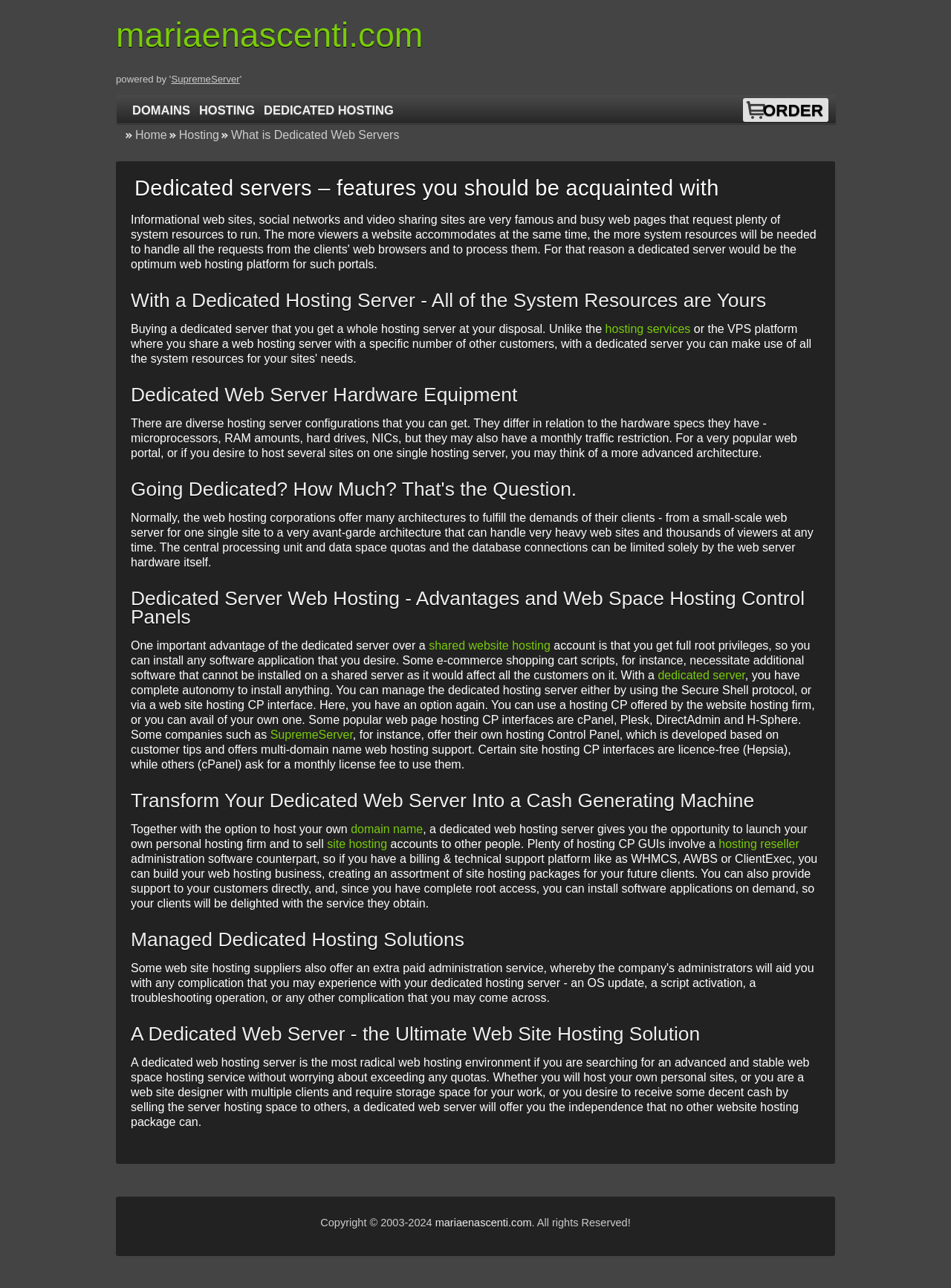Please identify the bounding box coordinates of the element I should click to complete this instruction: 'Visit the 'HOSTING' page'. The coordinates should be given as four float numbers between 0 and 1, like this: [left, top, right, bottom].

[0.205, 0.079, 0.272, 0.092]